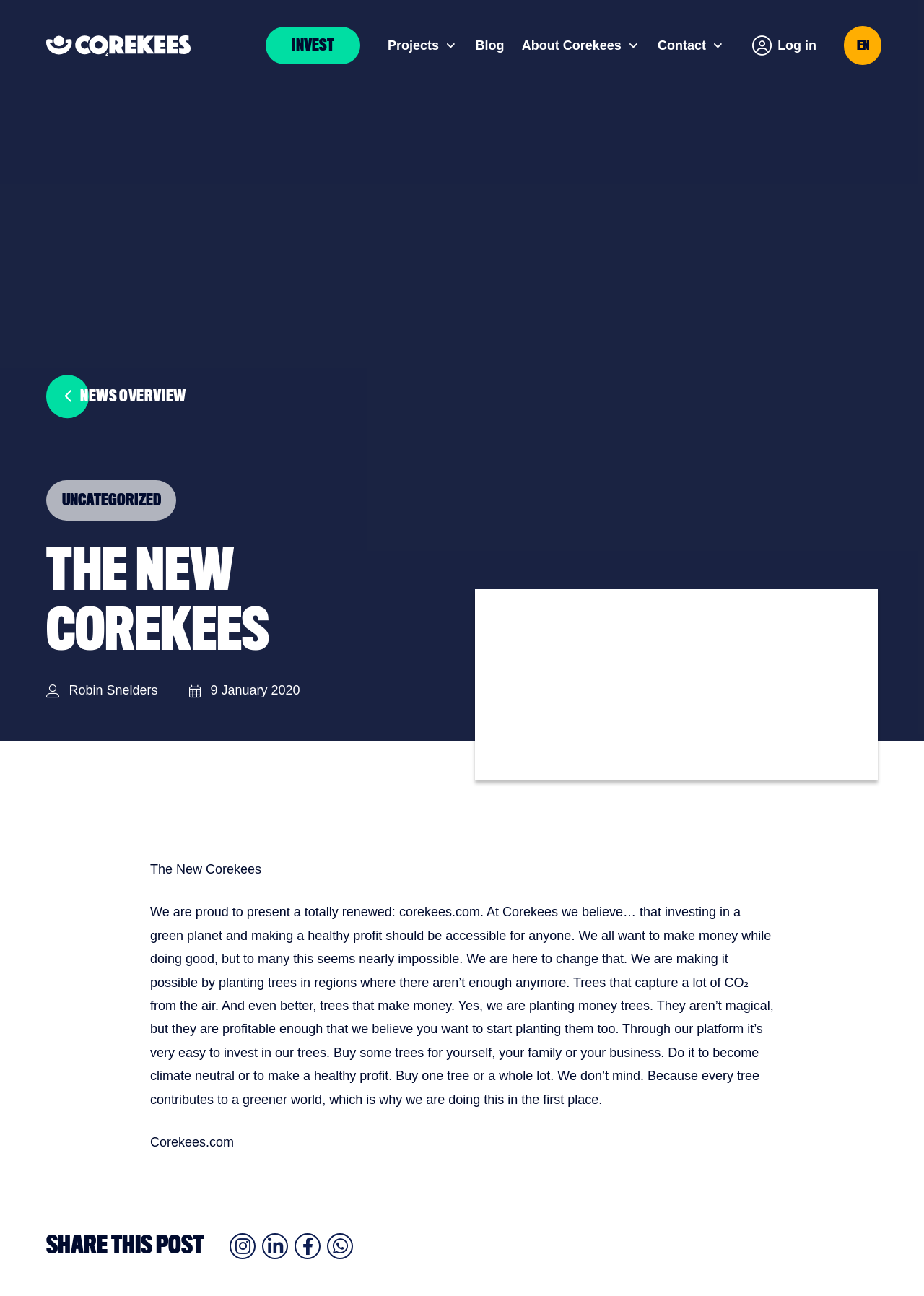What is the name of the website?
Based on the image, give a concise answer in the form of a single word or short phrase.

Corekees